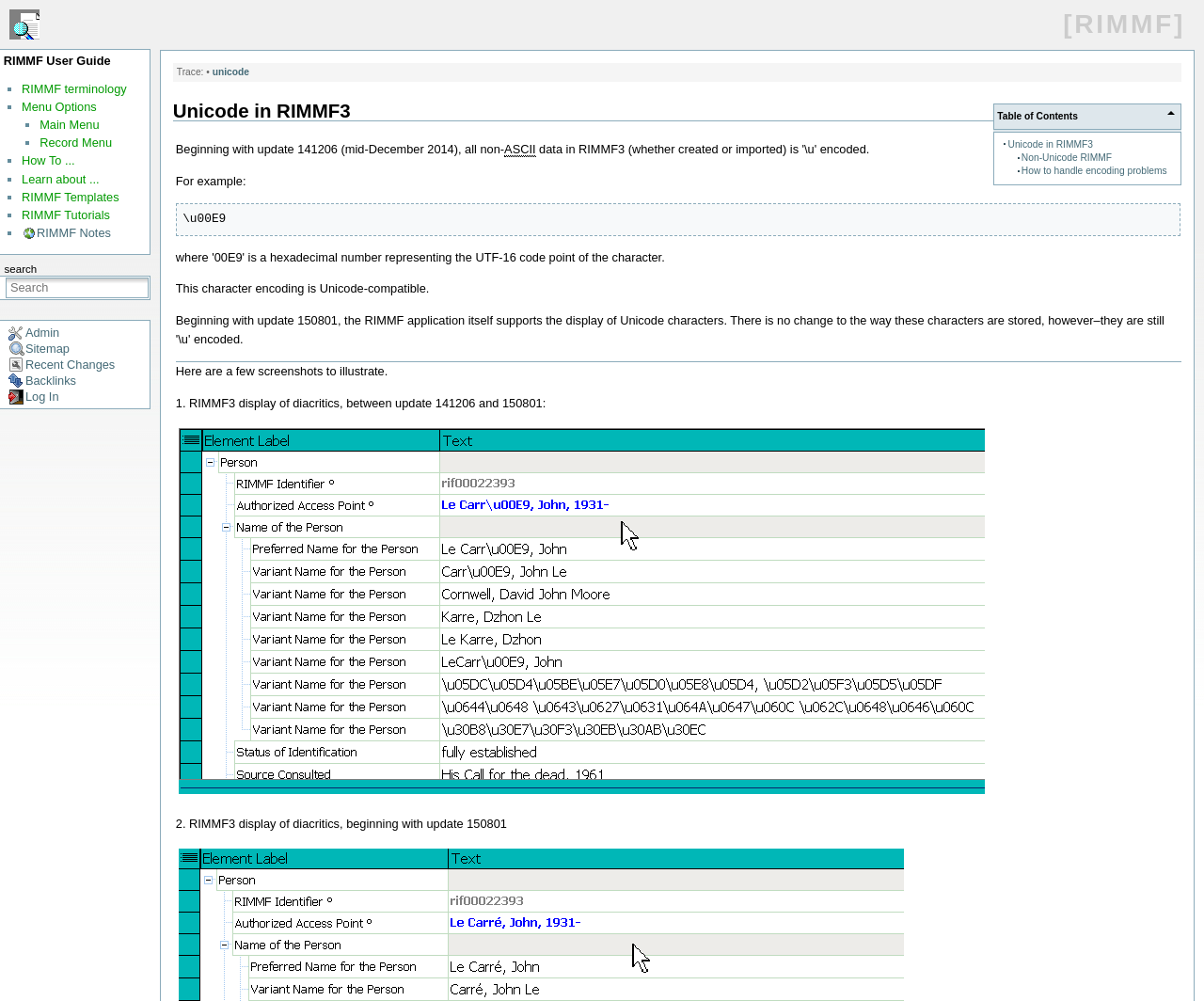Determine the bounding box of the UI element mentioned here: "parent_node: RIMMF User Guide". The coordinates must be in the format [left, top, right, bottom] with values ranging from 0 to 1.

[0.0, 0.016, 0.041, 0.03]